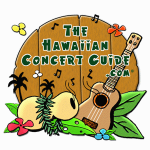What type of trees are depicted in the logo?
From the screenshot, provide a brief answer in one word or phrase.

Palm trees